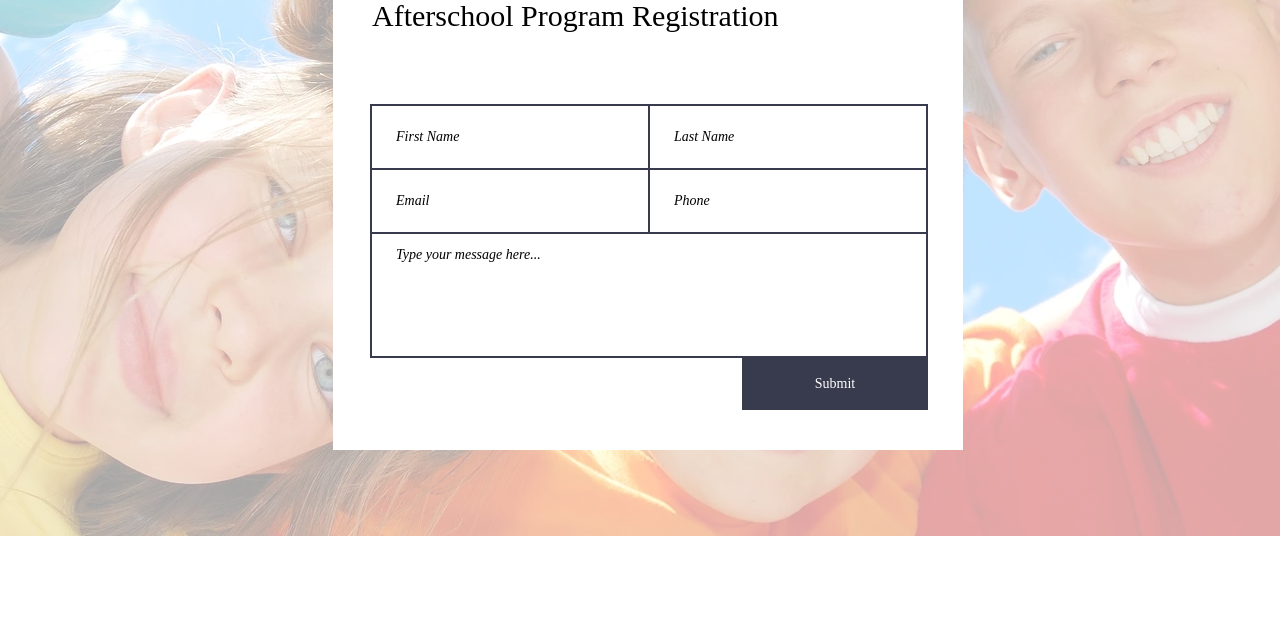Bounding box coordinates are to be given in the format (top-left x, top-left y, bottom-right x, bottom-right y). All values must be floating point numbers between 0 and 1. Provide the bounding box coordinate for the UI element described as: aria-label="Email" name="email" placeholder="Email"

[0.289, 0.262, 0.508, 0.366]